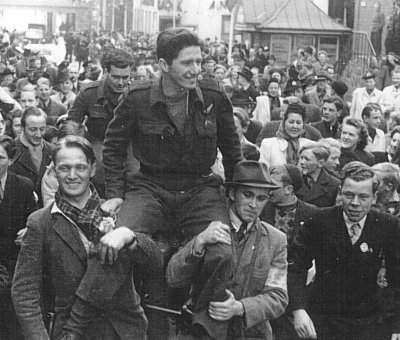Based on the image, give a detailed response to the question: What is the occasion being celebrated in the image?

The caption states that the crowd is welcoming and honoring the returning soldiers, indicating that the occasion being celebrated is the homecoming of the soldiers after a challenging period.